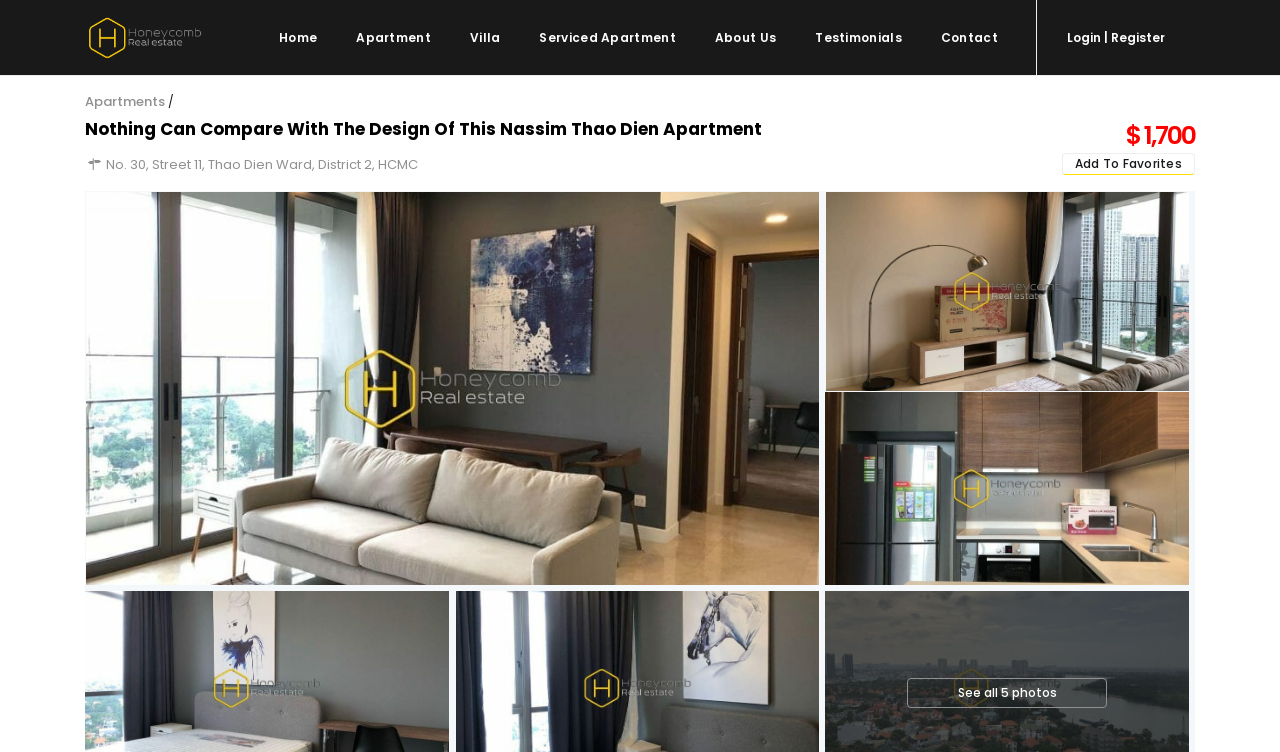Convey a detailed summary of the webpage, mentioning all key elements.

This webpage appears to be a real estate listing for an apartment in Nassim Thao Dien, HCMC. At the top left corner, there is a logo image. Next to it, on the top right corner, there are login and register options. 

Below the logo, there is a navigation menu with seven links: Home, Apartment, Villa, Serviced Apartment, About Us, Testimonials, and Contact. These links are aligned horizontally and take up the entire width of the page.

Below the navigation menu, there is a prominent heading that reads "Nothing Can Compare With The Design Of This Nassim Thao Dien Apartment". On the same line, but to the right, there is a price tag of $1,700.

Below the heading, there is an address: "No. 30, Street 11, Thao Dien Ward, District 2, HCMC". On the same line, but to the right, there is an "Add To Favorites" button.

Further down, there is a section that appears to be related to photos. There is a link to "See all 5 photos", indicating that there are multiple images available for this listing. However, only one image is currently visible, which is not described.